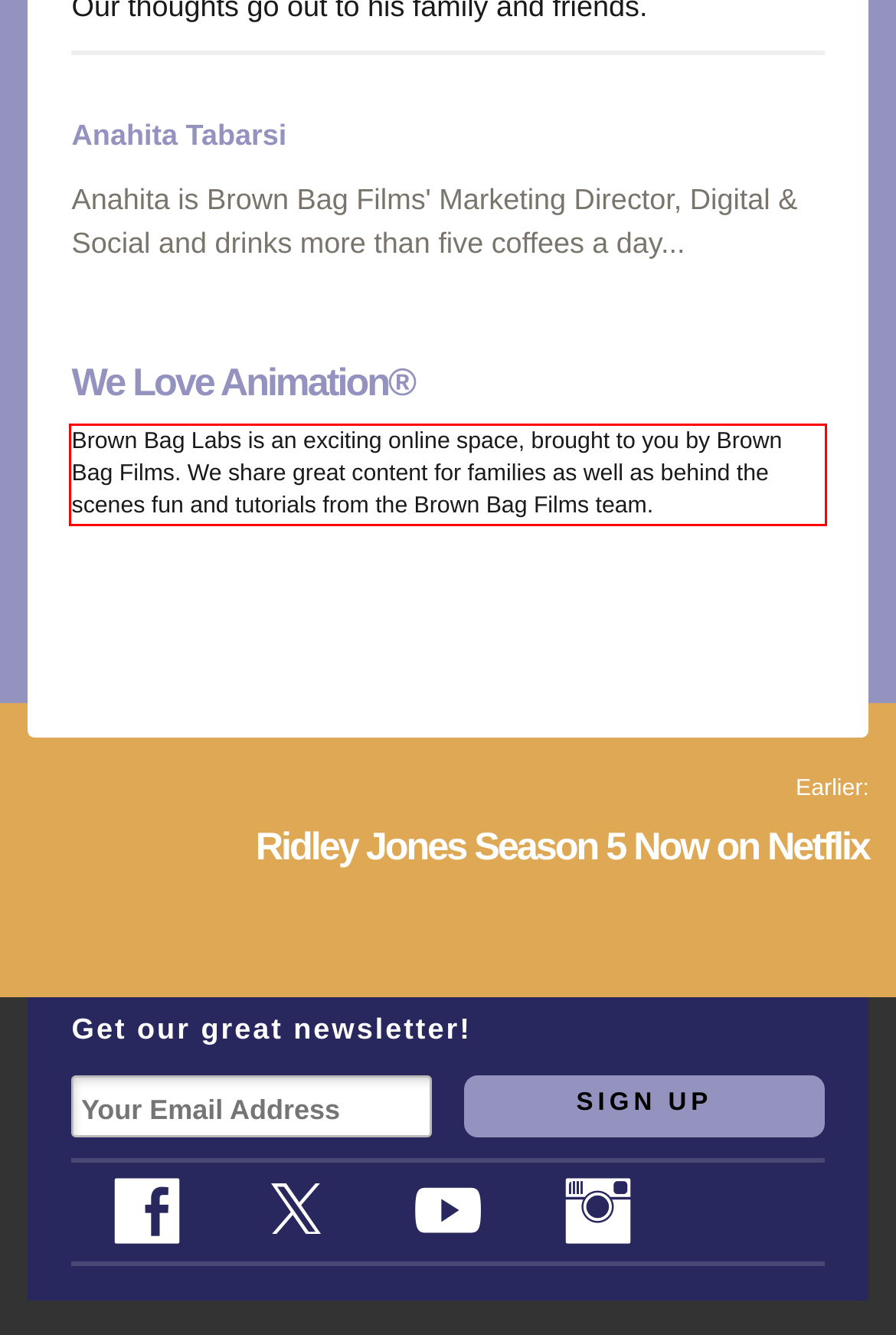Examine the screenshot of the webpage, locate the red bounding box, and perform OCR to extract the text contained within it.

Brown Bag Labs is an exciting online space, brought to you by Brown Bag Films. We share great content for families as well as behind the scenes fun and tutorials from the Brown Bag Films team.